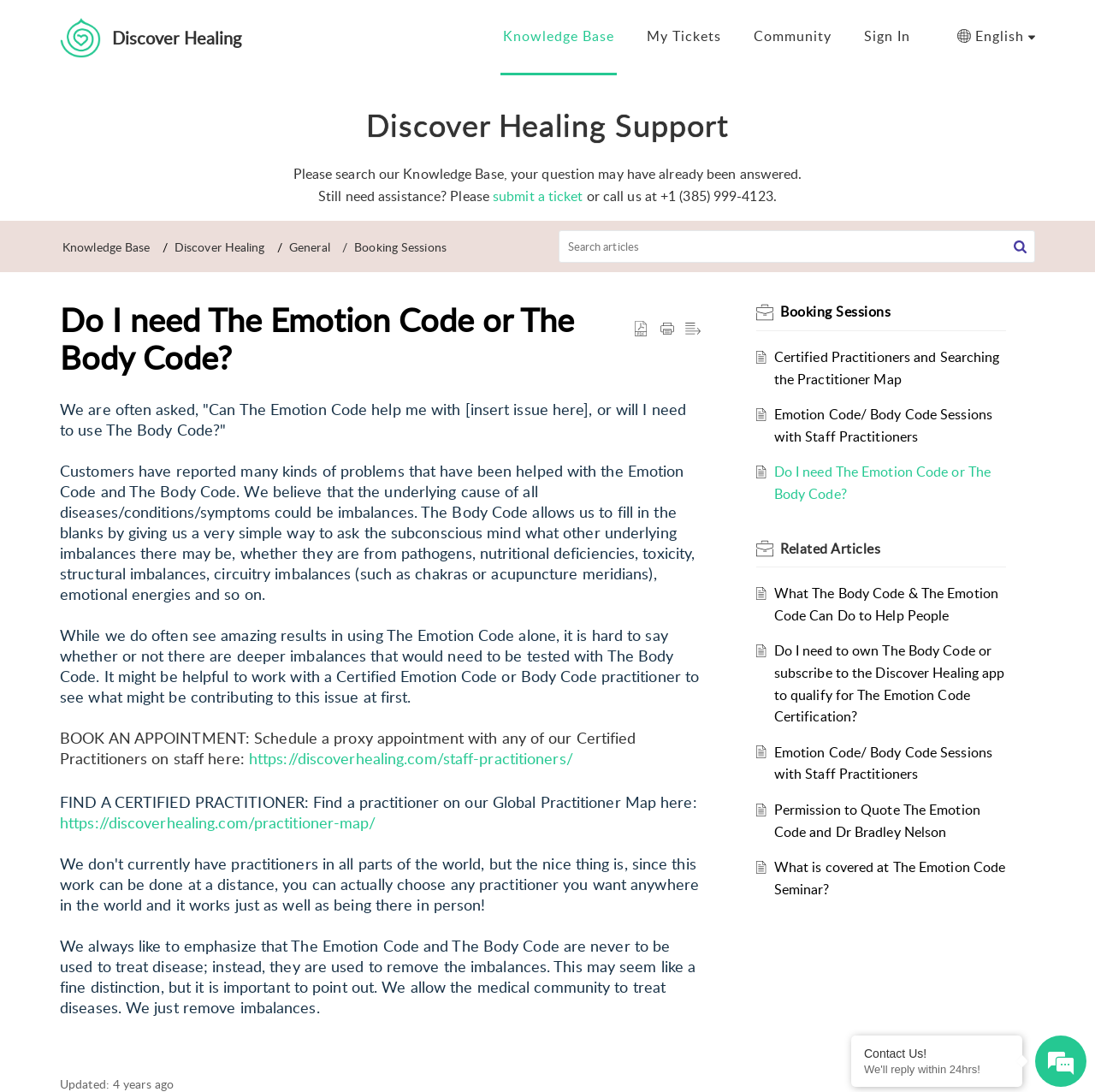Please find the bounding box coordinates of the element's region to be clicked to carry out this instruction: "Read related articles".

[0.707, 0.535, 0.912, 0.572]